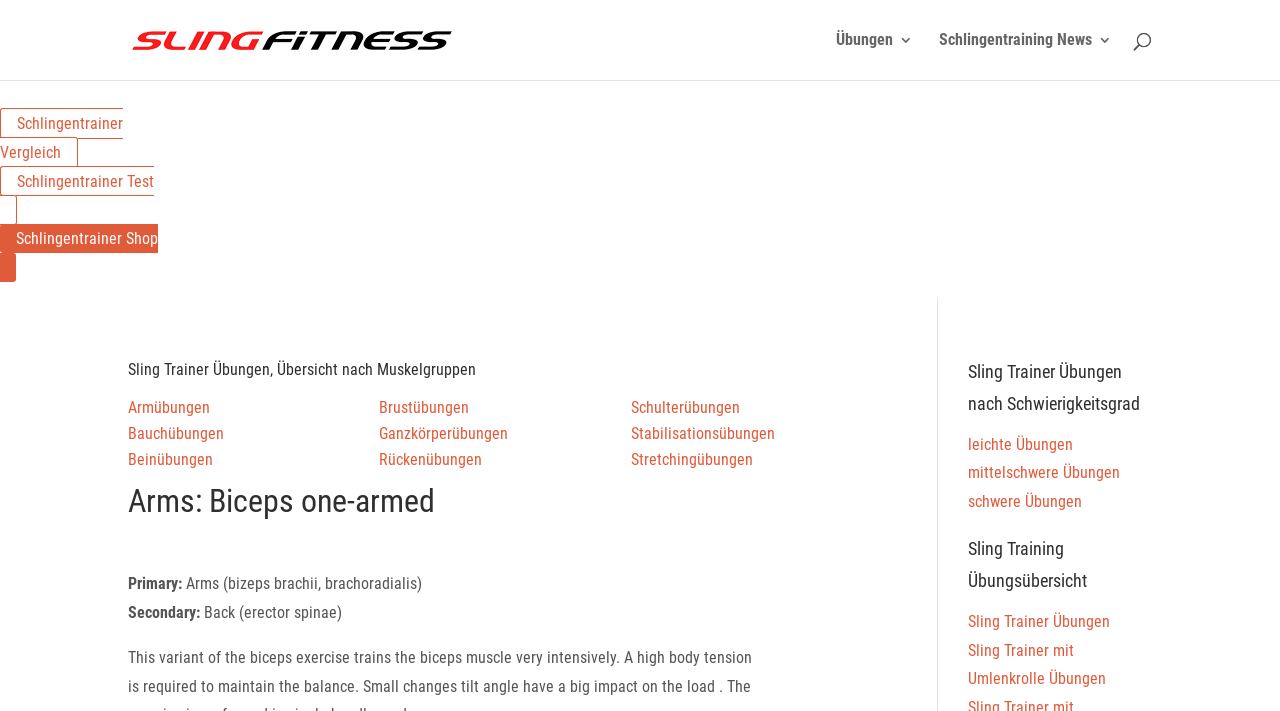What is the primary muscle group targeted in this exercise?
Provide a fully detailed and comprehensive answer to the question.

According to the text 'Primary: Arms (bizeps brachii, brachoradialis)', the primary muscle group targeted in this exercise is the arms.